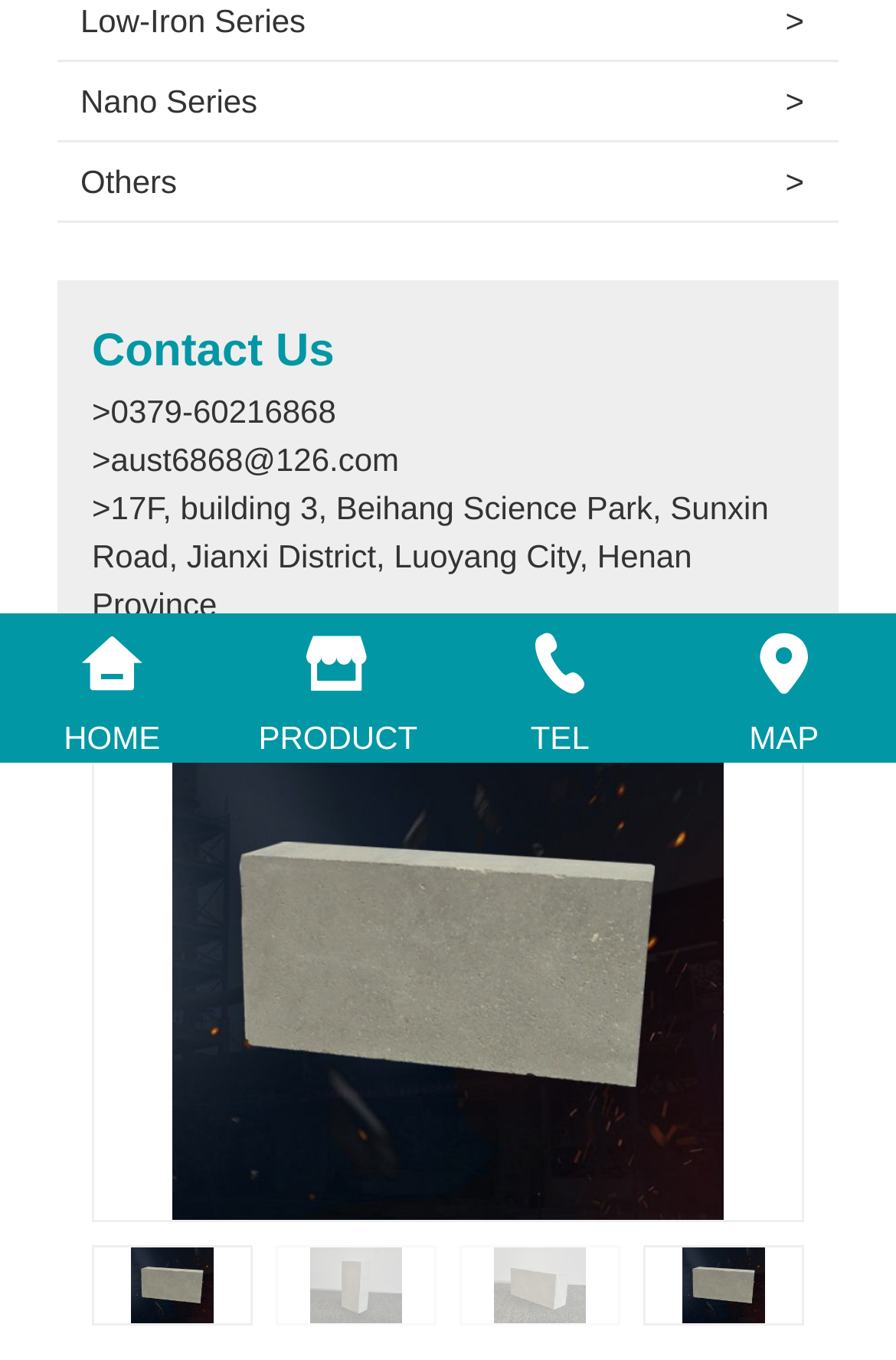Please find the bounding box coordinates in the format (top-left x, top-left y, bottom-right x, bottom-right y) for the given element description. Ensure the coordinates are floating point numbers between 0 and 1. Description: HOME

[0.038, 0.453, 0.212, 0.559]